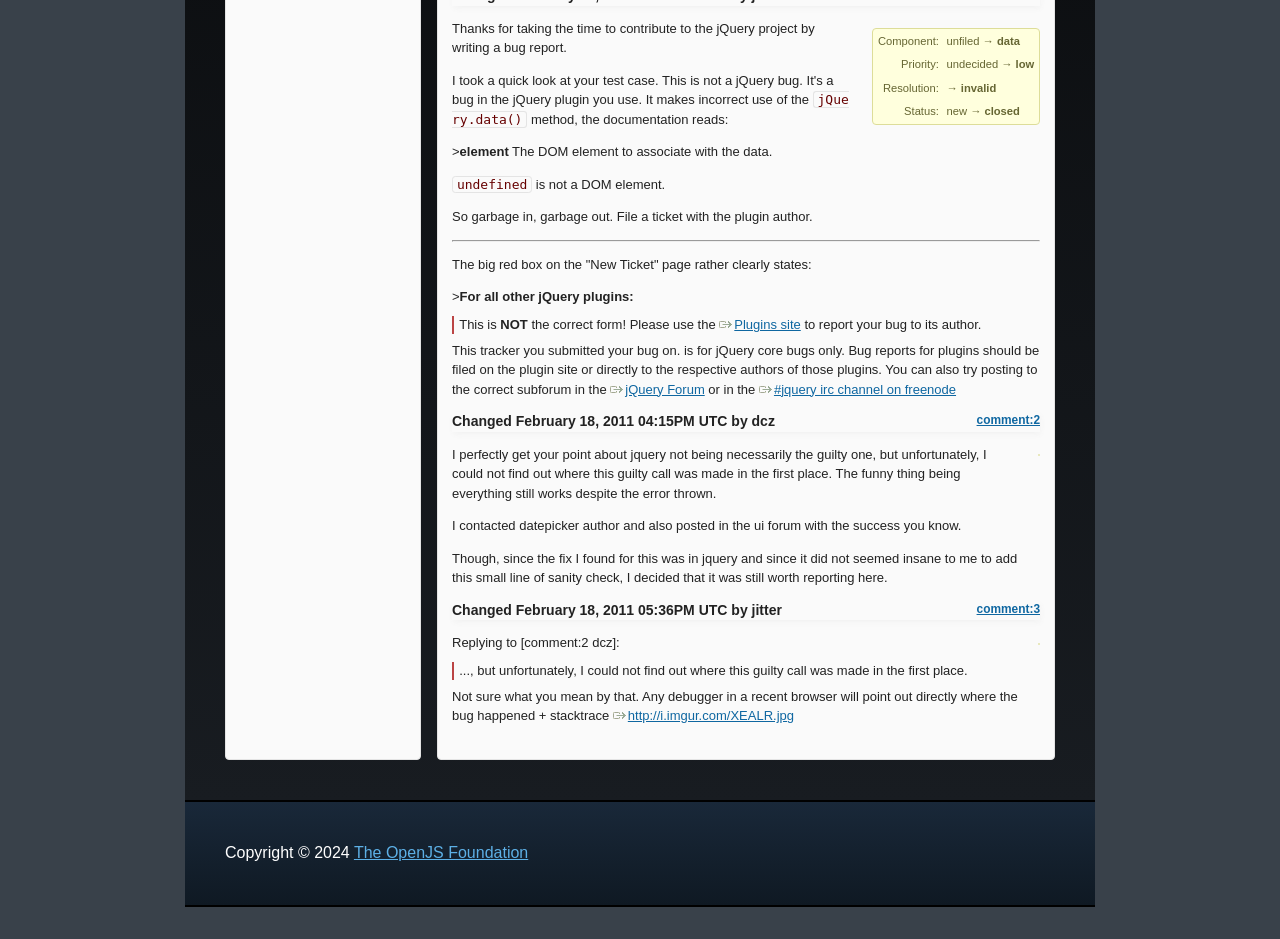Provide a brief response using a word or short phrase to this question:
What is the priority of the bug report?

undecided → low